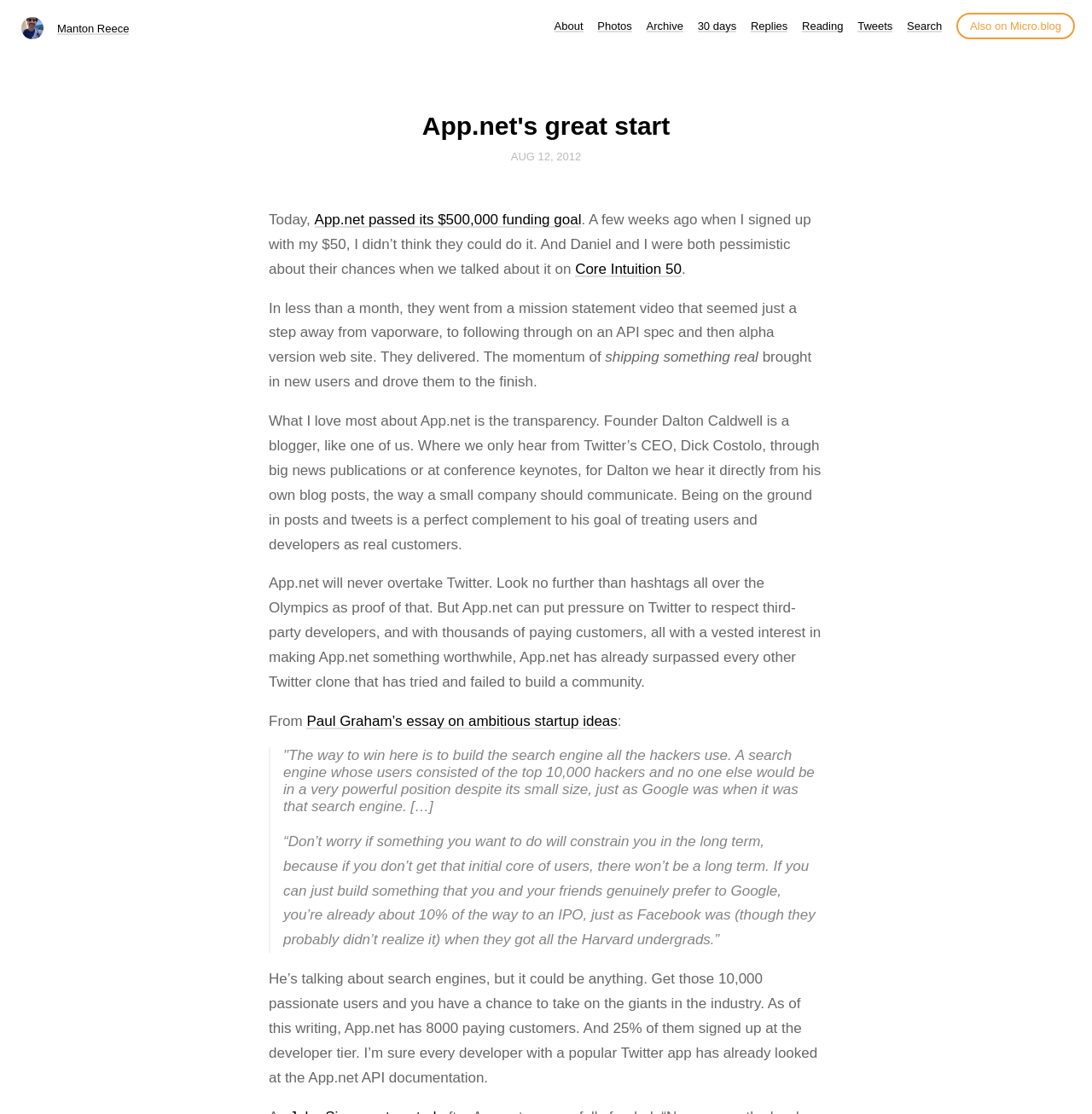Locate the bounding box coordinates of the clickable area needed to fulfill the instruction: "Read the blog post about 'Core Intuition 50'".

[0.527, 0.234, 0.624, 0.249]